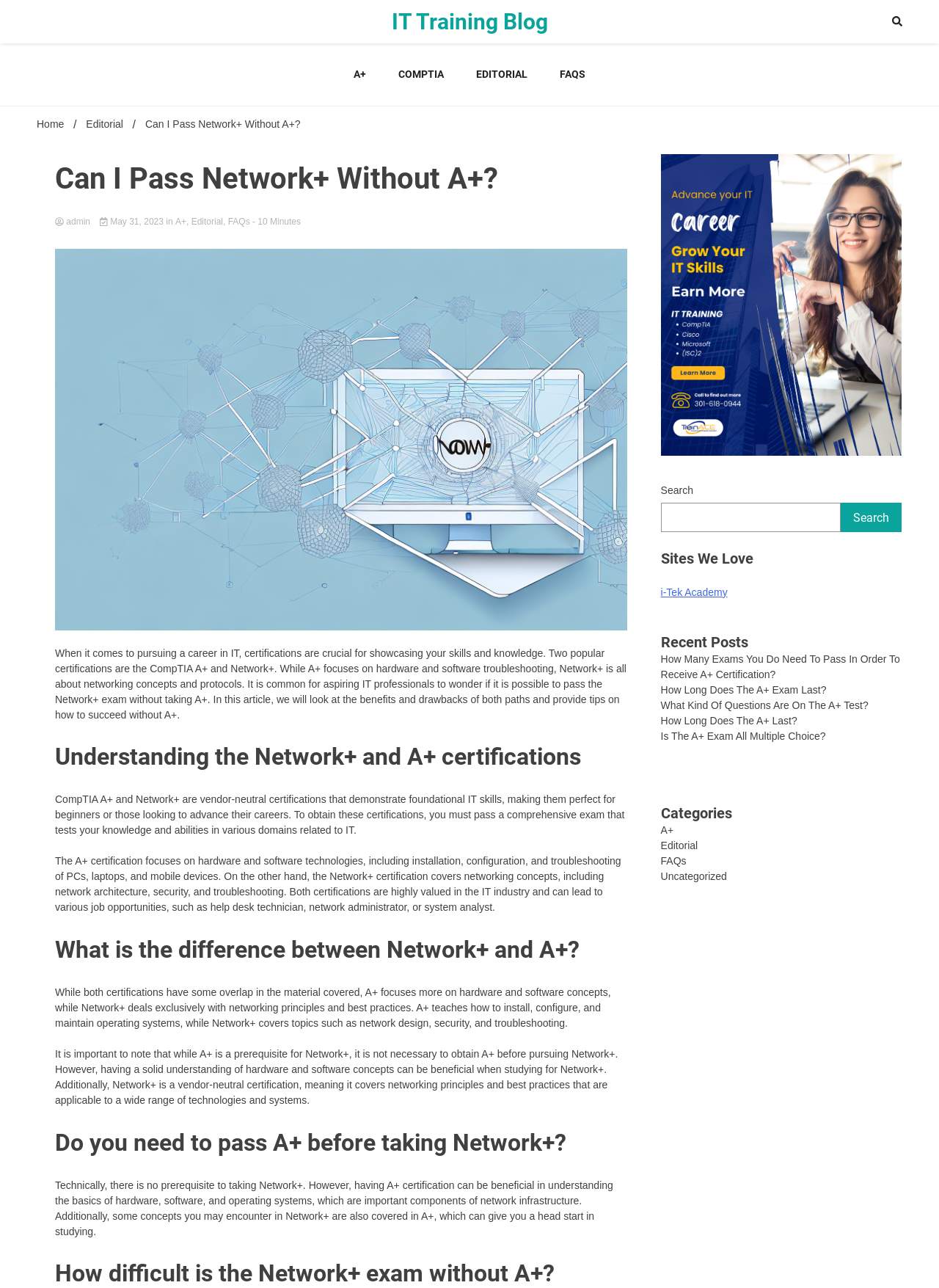Identify the headline of the webpage and generate its text content.

IT Training Blog